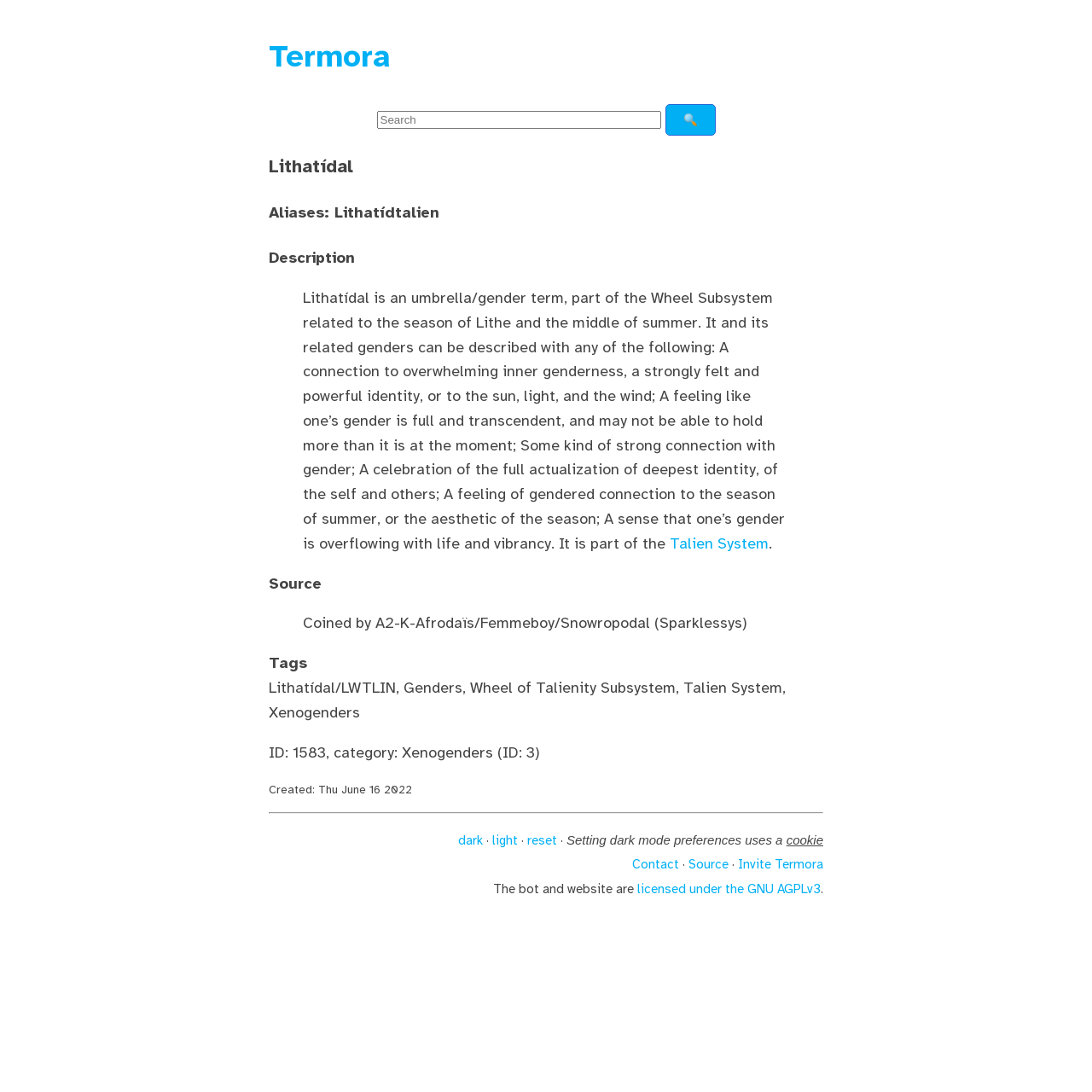Who coined the term Lithatídal?
Ensure your answer is thorough and detailed.

The page has a blockquote with the text 'Coined by A2-K-Afrodaïs/Femmeboy/Snowropodal (Sparklessys)', which indicates that A2-K-Afrodaïs/Femmeboy/Snowropodal is the person who coined the term Lithatídal.